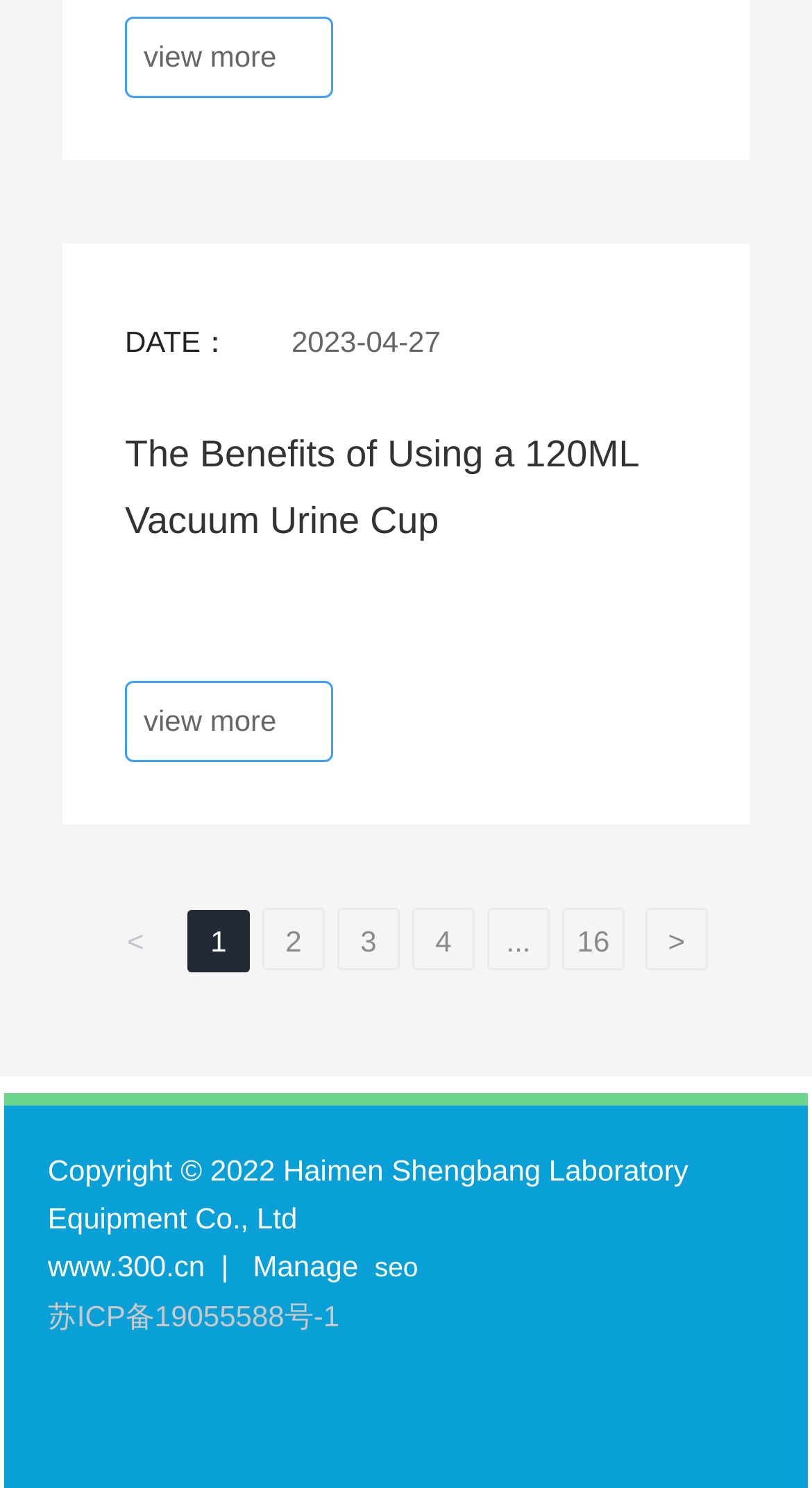Please reply to the following question with a single word or a short phrase:
What is the URL mentioned in the footer section?

www.300.cn